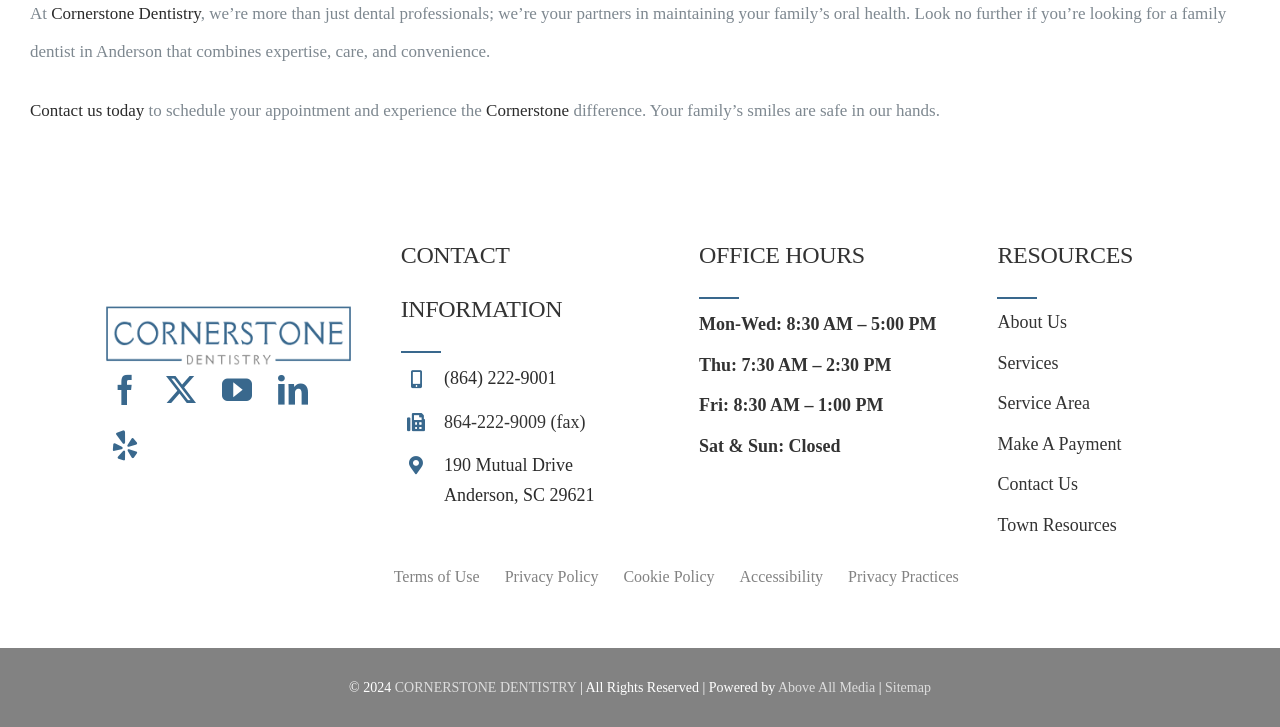Identify the bounding box coordinates for the UI element described as: "Home Page".

None